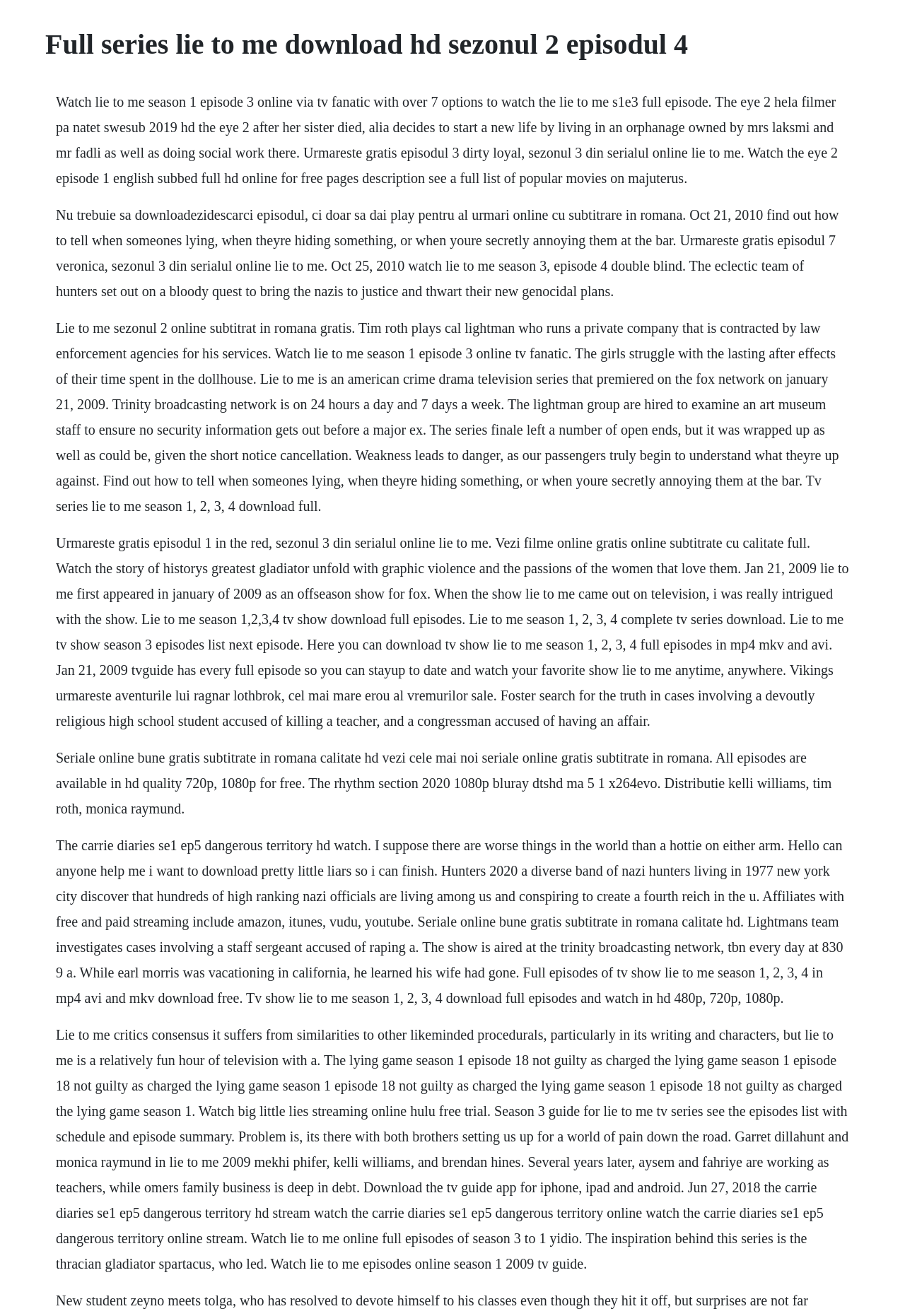What is the name of the TV series?
Using the image provided, answer with just one word or phrase.

Lie to Me